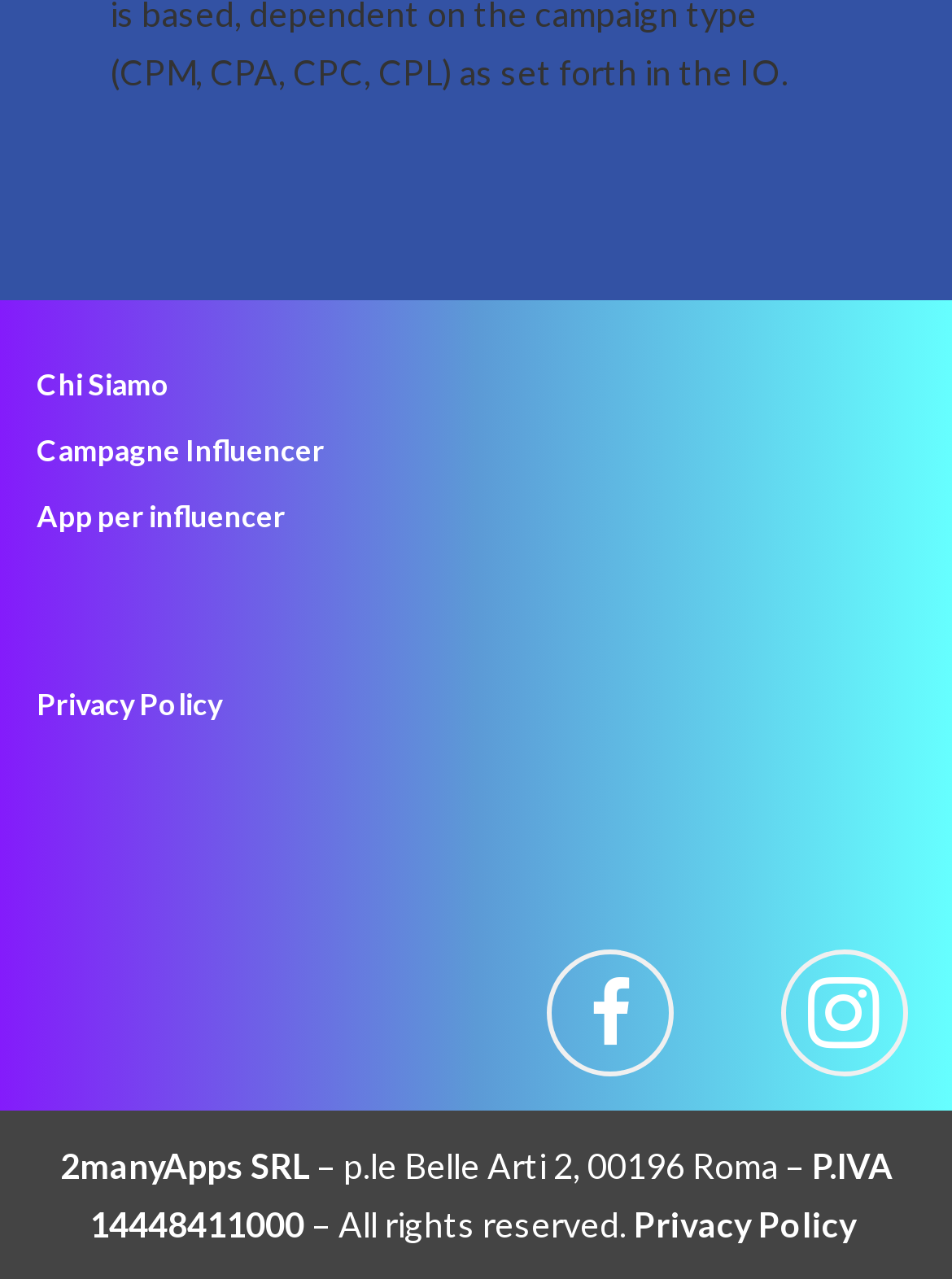Give a one-word or one-phrase response to the question: 
How many social media links are there?

2